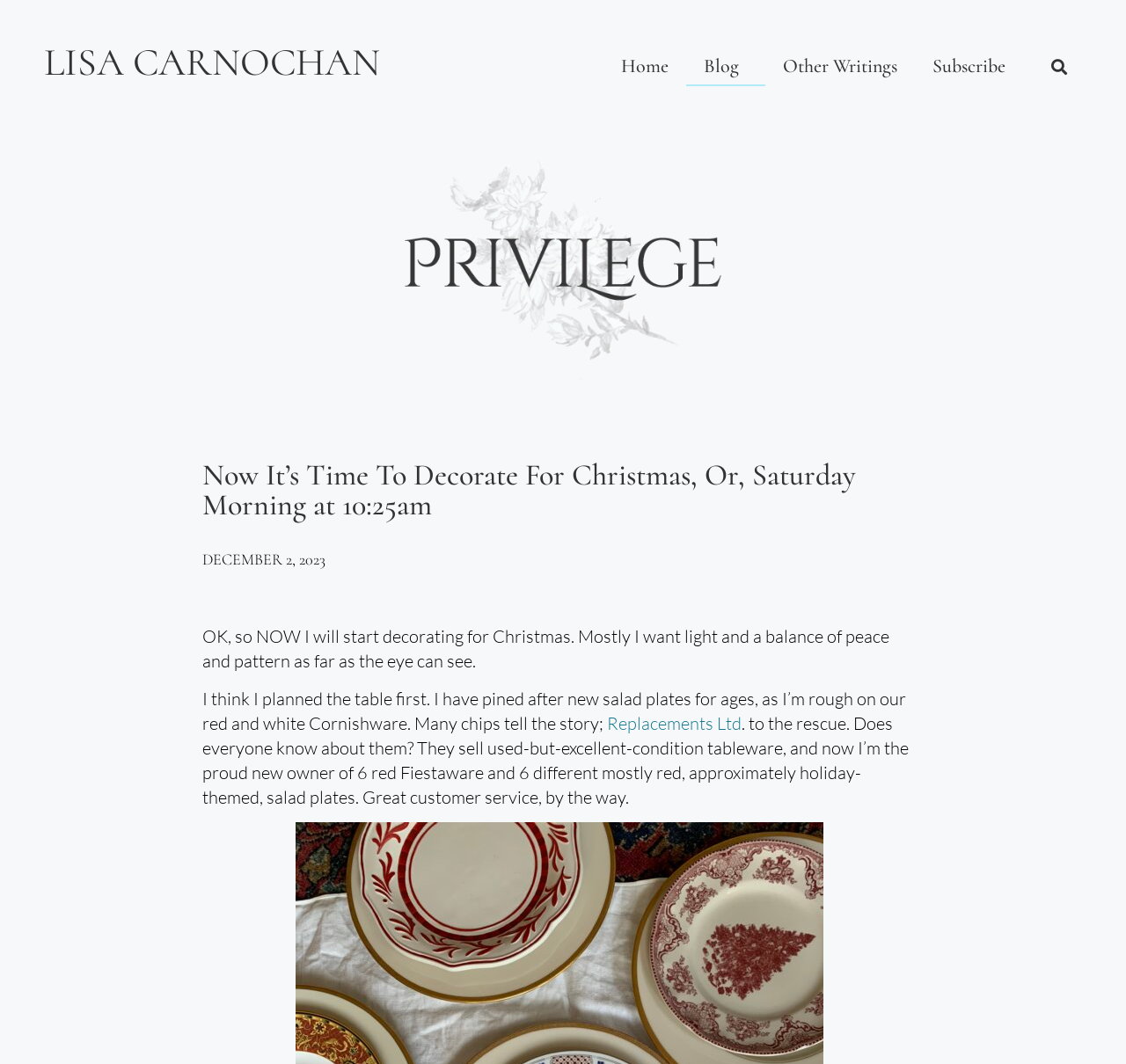Can you find the bounding box coordinates for the element to click on to achieve the instruction: "Click on the 'Home' link"?

[0.536, 0.043, 0.609, 0.081]